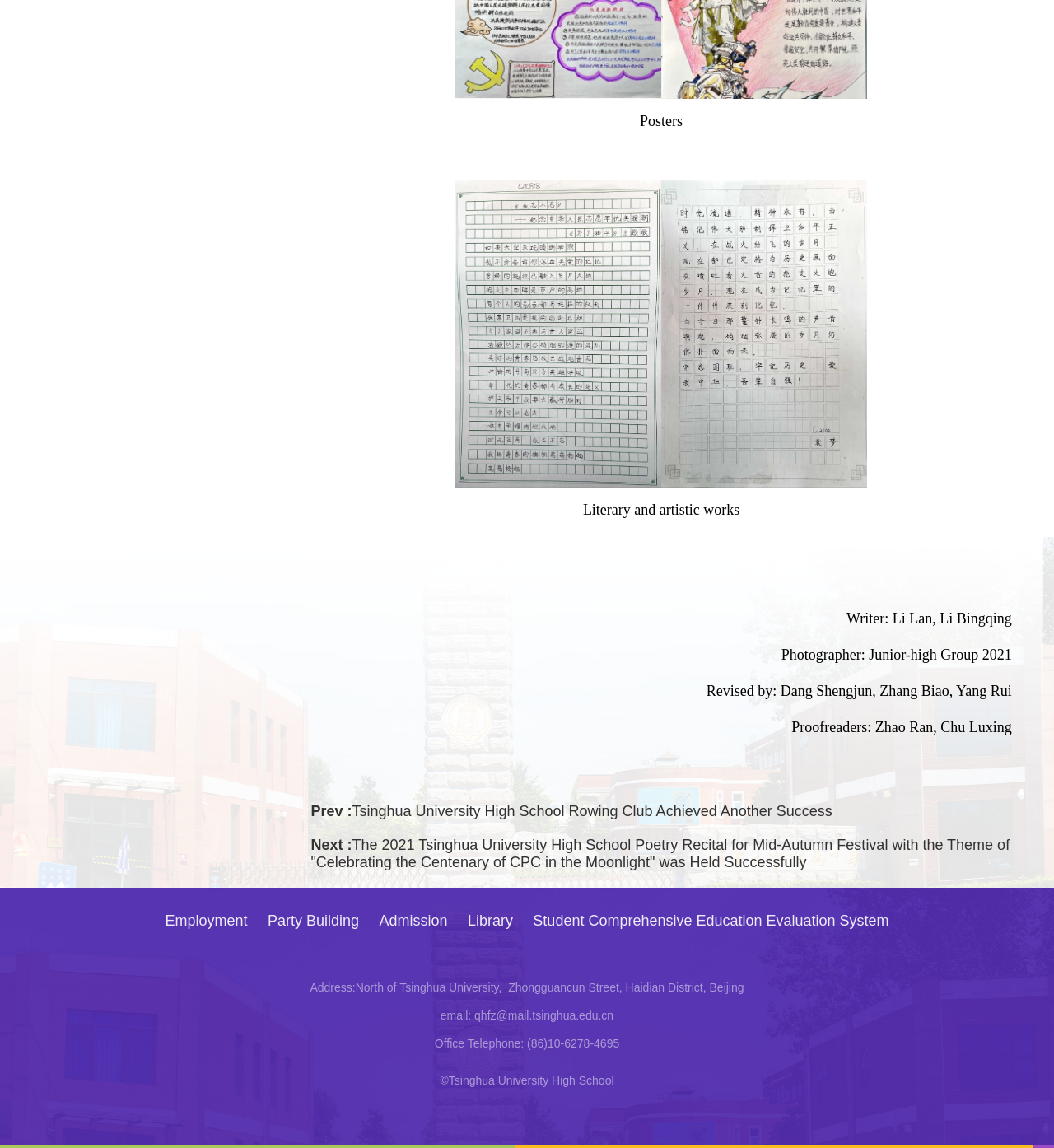What is the office telephone number of the school?
Answer the question using a single word or phrase, according to the image.

(86)10-6278-4695